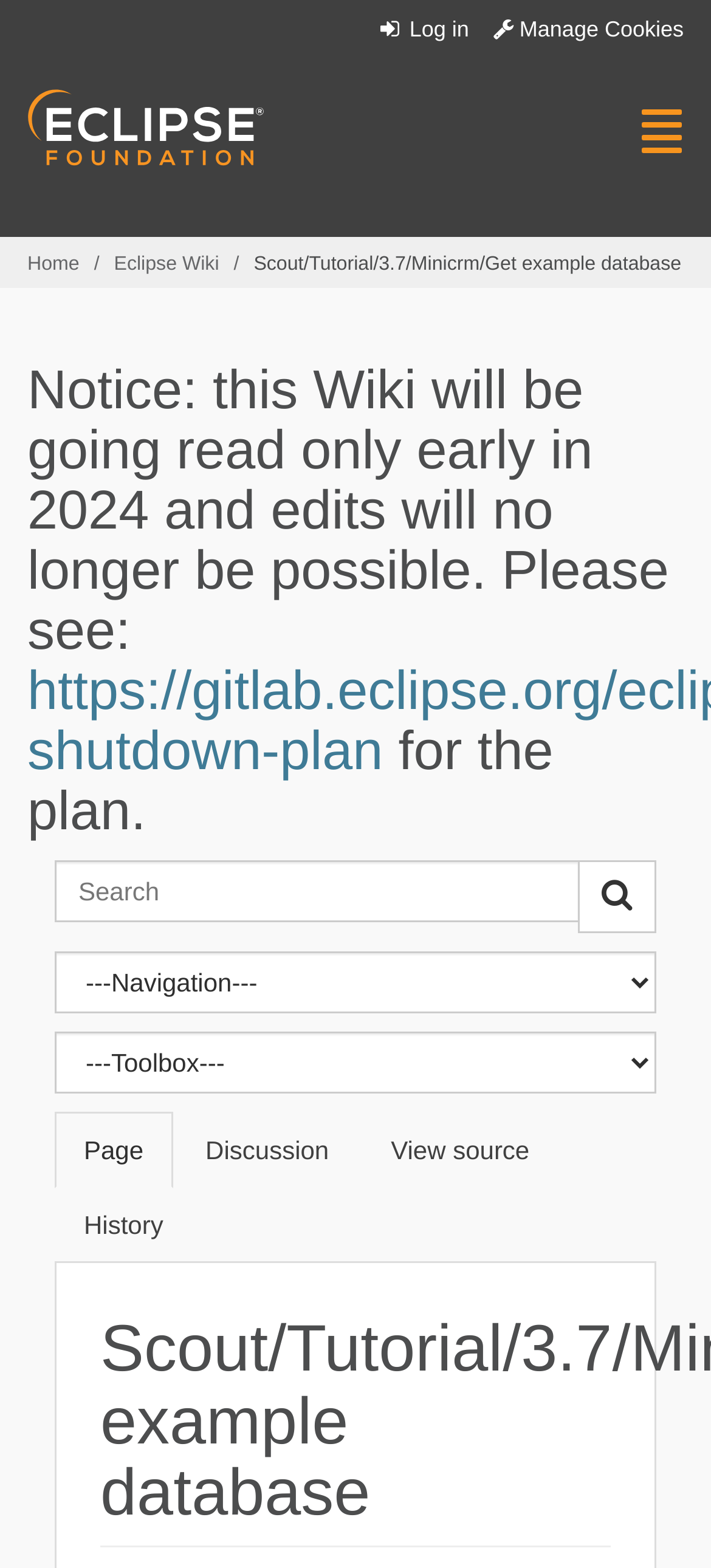Pinpoint the bounding box coordinates of the clickable area needed to execute the instruction: "View the page source". The coordinates should be specified as four float numbers between 0 and 1, i.e., [left, top, right, bottom].

[0.509, 0.709, 0.786, 0.758]